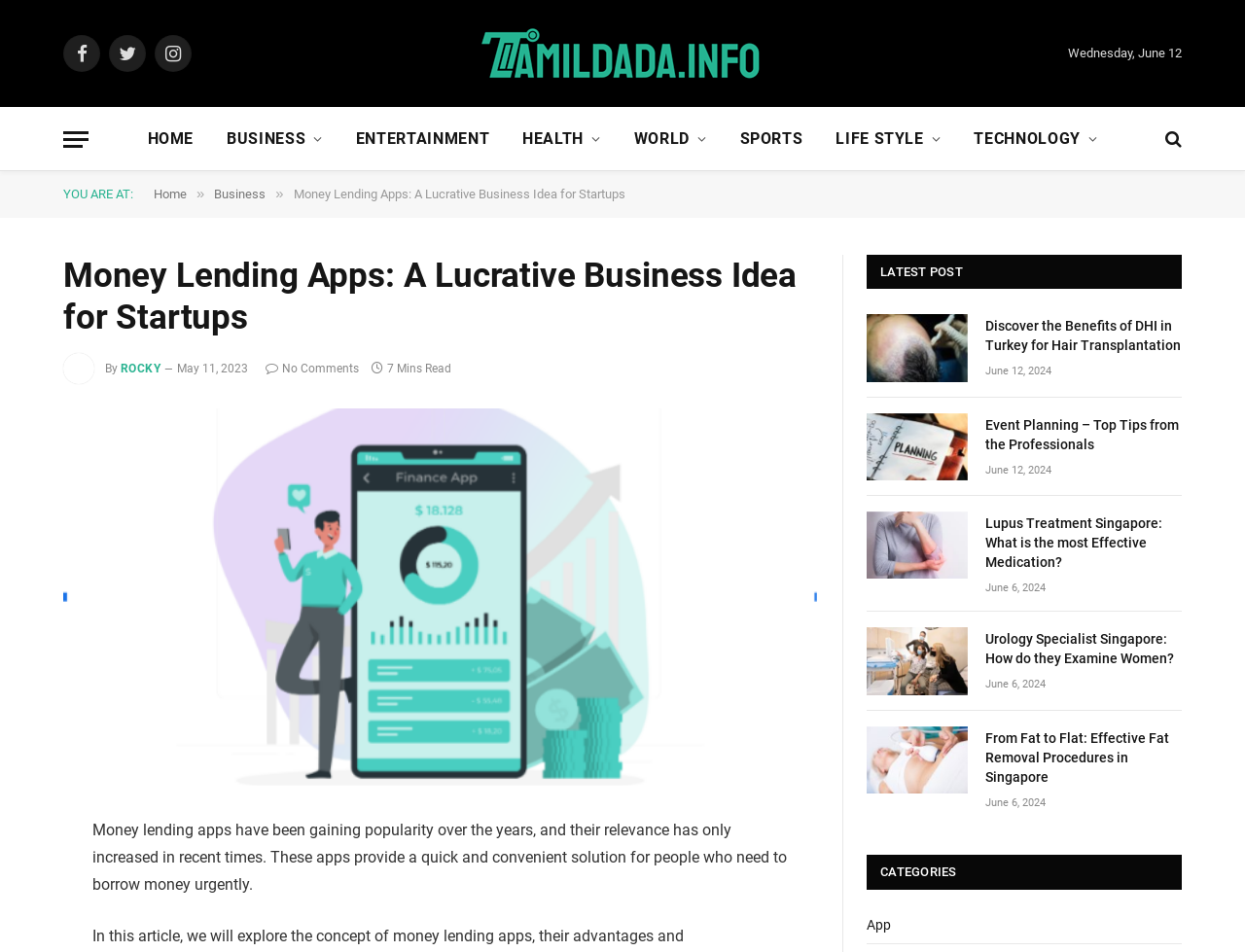What is the position of the 'Menu' button on the webpage?
Please provide a single word or phrase as your answer based on the image.

Top-left